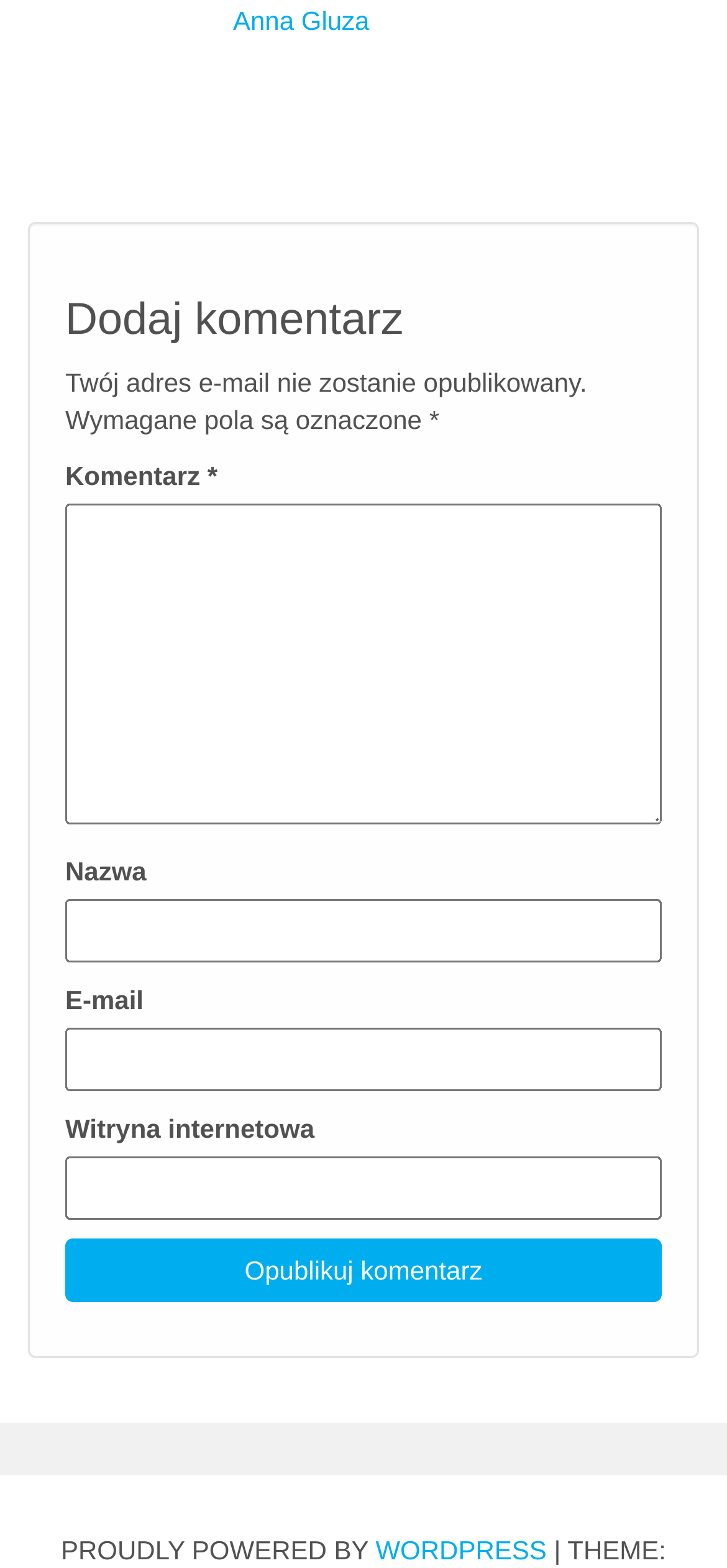Determine the bounding box coordinates (top-left x, top-left y, bottom-right x, bottom-right y) of the UI element described in the following text: parent_node: Nazwa name="author"

[0.09, 0.574, 0.91, 0.614]